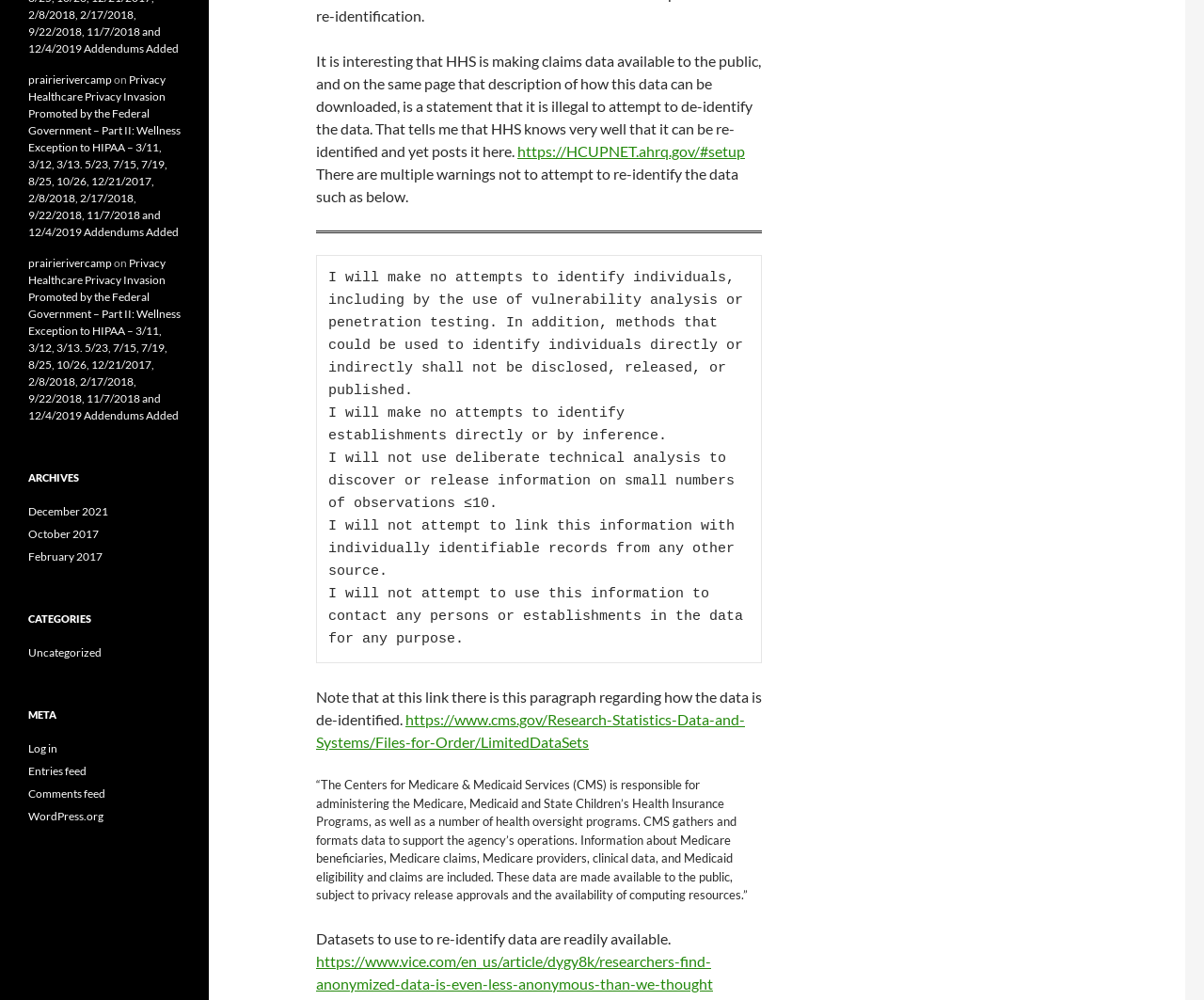What is the category of the webpage's archives?
Please answer the question with a single word or phrase, referencing the image.

Monthly archives